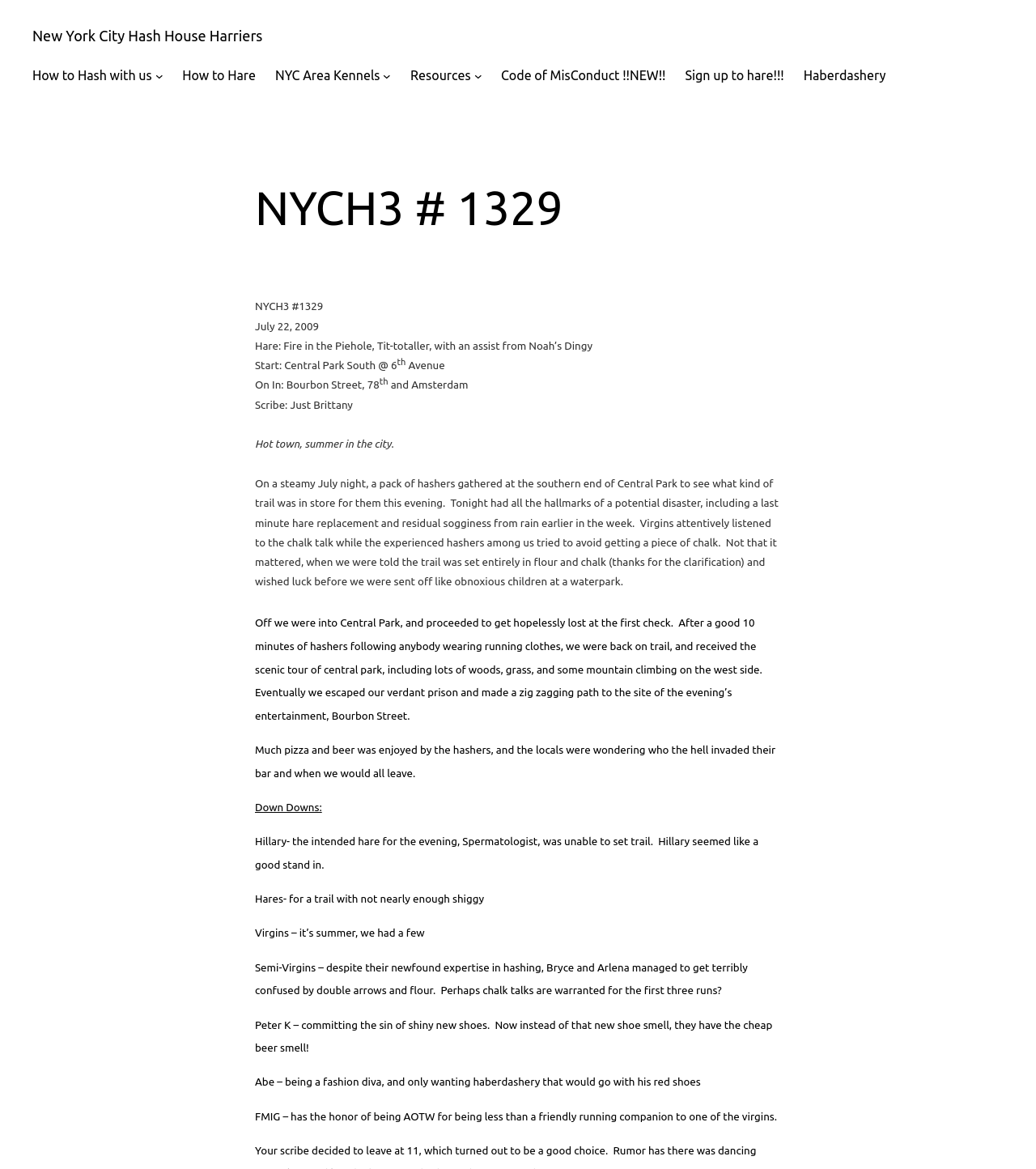Generate a comprehensive caption for the webpage you are viewing.

The webpage is about a hash house harriers event, specifically NYCH3 #1329, which took place on July 22, 2009. At the top of the page, there are several links and buttons, including "New York City Hash House Harriers", "How to Hash with us", "How to Hare", "NYC Area Kennels", "Resources", "Code of MisConduct!!NEW!!", "Sign up to hare!!!", and "Haberdashery". 

Below these links, there is a heading "NYCH3 # 1329" followed by a series of static text elements that provide details about the event, including the date, hare, start location, and on-in location. 

The main content of the page is a written account of the event, which describes the trail, the challenges faced by the hashers, and the social gathering that followed. The text is divided into several paragraphs, with some sections highlighted in superscript. 

Throughout the text, there are mentions of specific individuals, including the hare, scribe, and other participants, as well as references to "Down Downs", which appear to be a form of penalty or recognition given to certain individuals. The text also includes some humorous comments and asides. 

Overall, the webpage appears to be a record of a specific hash house harriers event, including details about the trail, the participants, and the social aspects of the gathering.